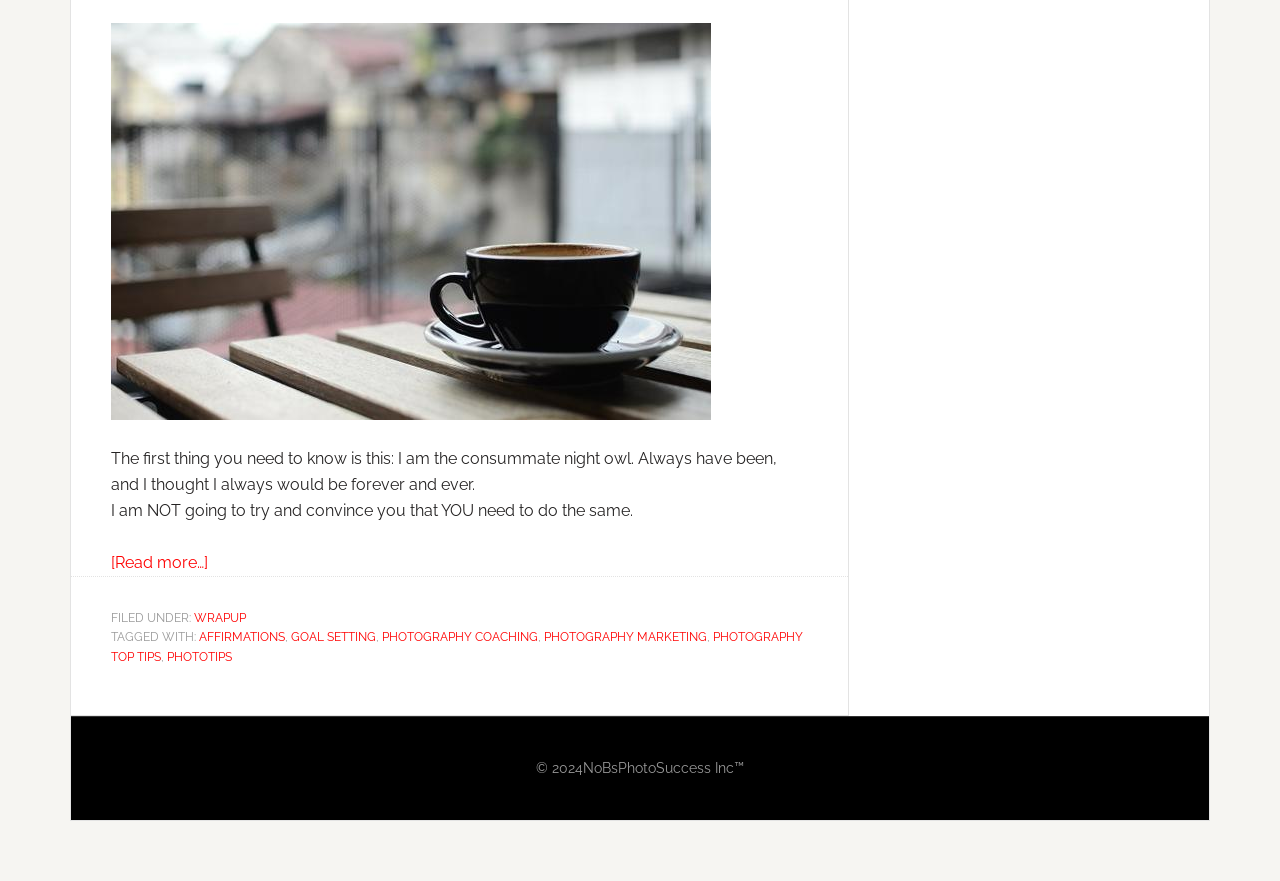Given the description of the UI element: "phototips", predict the bounding box coordinates in the form of [left, top, right, bottom], with each value being a float between 0 and 1.

[0.13, 0.737, 0.181, 0.753]